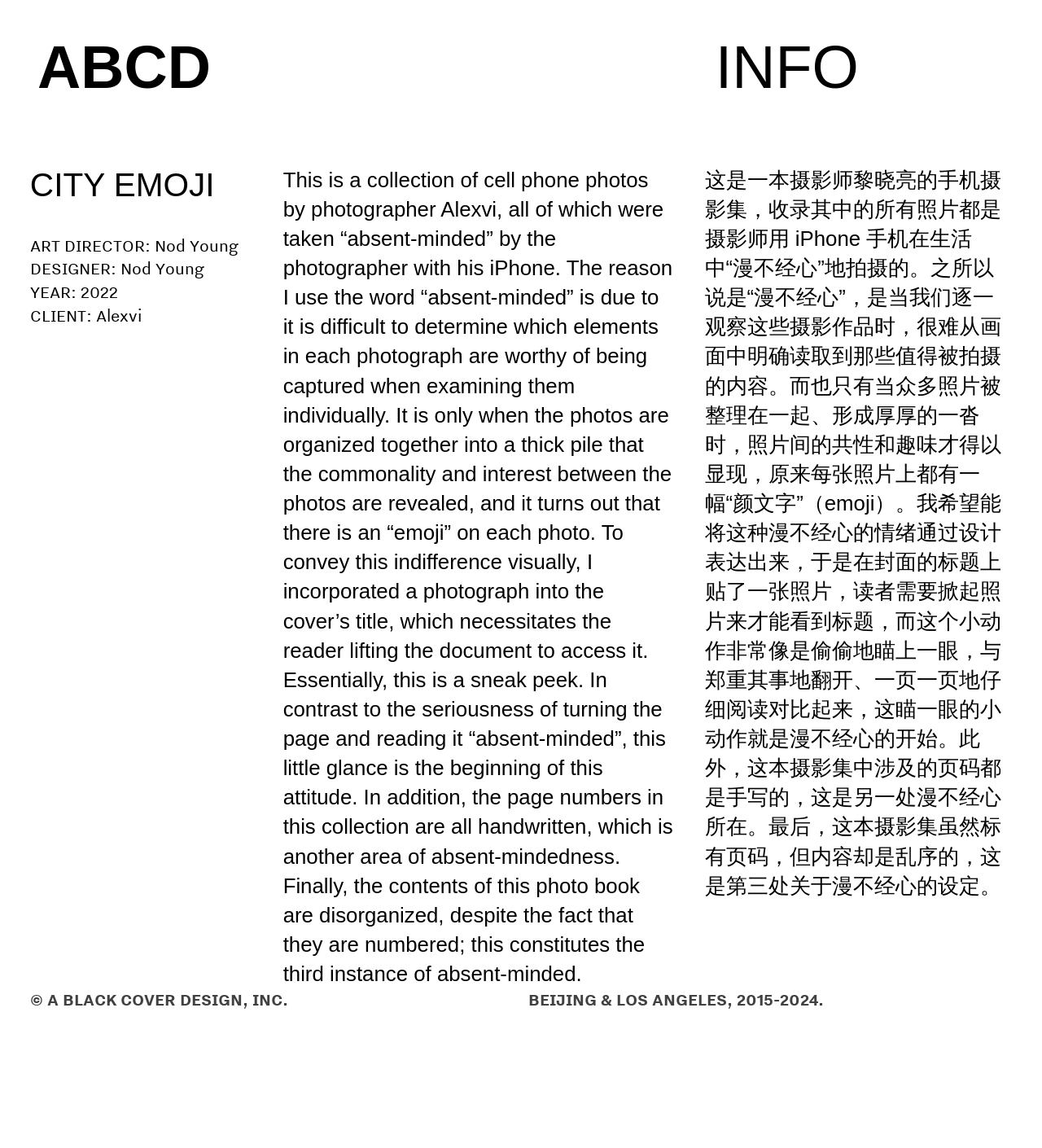Create a detailed narrative of the webpage’s visual and textual elements.

The webpage is a showcase for a photography book titled "City E-moji" by Alexvi. At the top, there are two headings, "ABCD" and "INFO", which are likely navigation links. Below these headings, the title "CITY EMOJI" is prominently displayed.

On the left side of the page, there is a section with four lines of text, providing credits for the book, including the art director, designer, year, and client. Below this section, there is a lengthy paragraph of text that describes the concept and design of the photography book. The text explains that the book is a collection of cell phone photos taken by Alexvi, and that the design aims to convey a sense of "absent-mindedness" through the use of a photograph on the cover that requires the reader to lift it to access the title.

To the right of this paragraph, there is a similar paragraph of text in a different language, likely Chinese, that appears to be a translation of the same description. Both paragraphs are quite long and take up a significant portion of the page.

At the bottom of the page, there are two lines of text, one with a copyright notice for "A BLACK COVER DESIGN, INC." and another with a location and date range, "BEIJING & LOS ANGELES, 2015-2024."